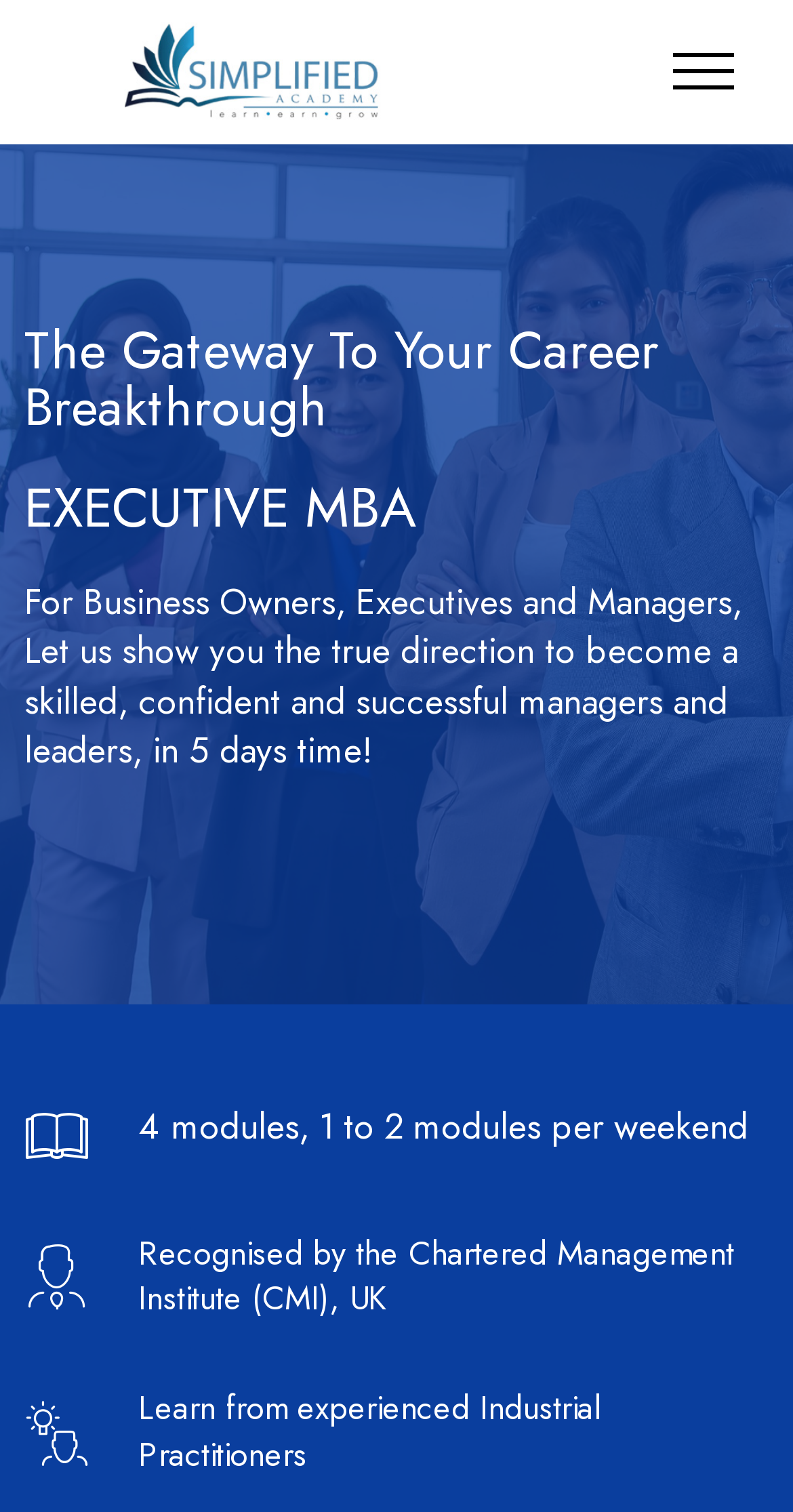Find the bounding box of the UI element described as: "alt="logo-simplified"". The bounding box coordinates should be given as four float values between 0 and 1, i.e., [left, top, right, bottom].

[0.072, 0.015, 0.564, 0.079]